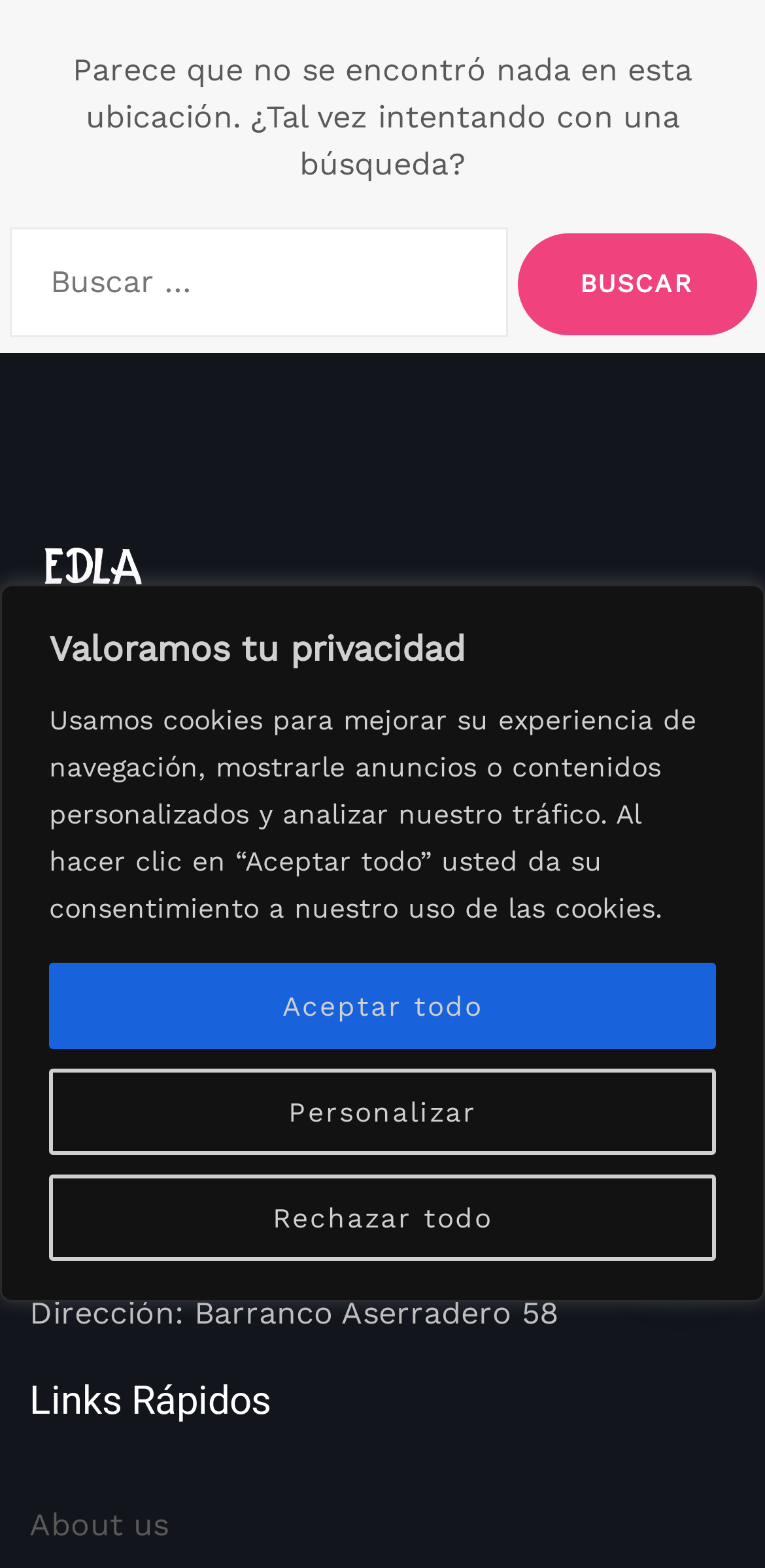What is the contact email of Edla?
Answer the question with just one word or phrase using the image.

edlainrotis@gmail.com